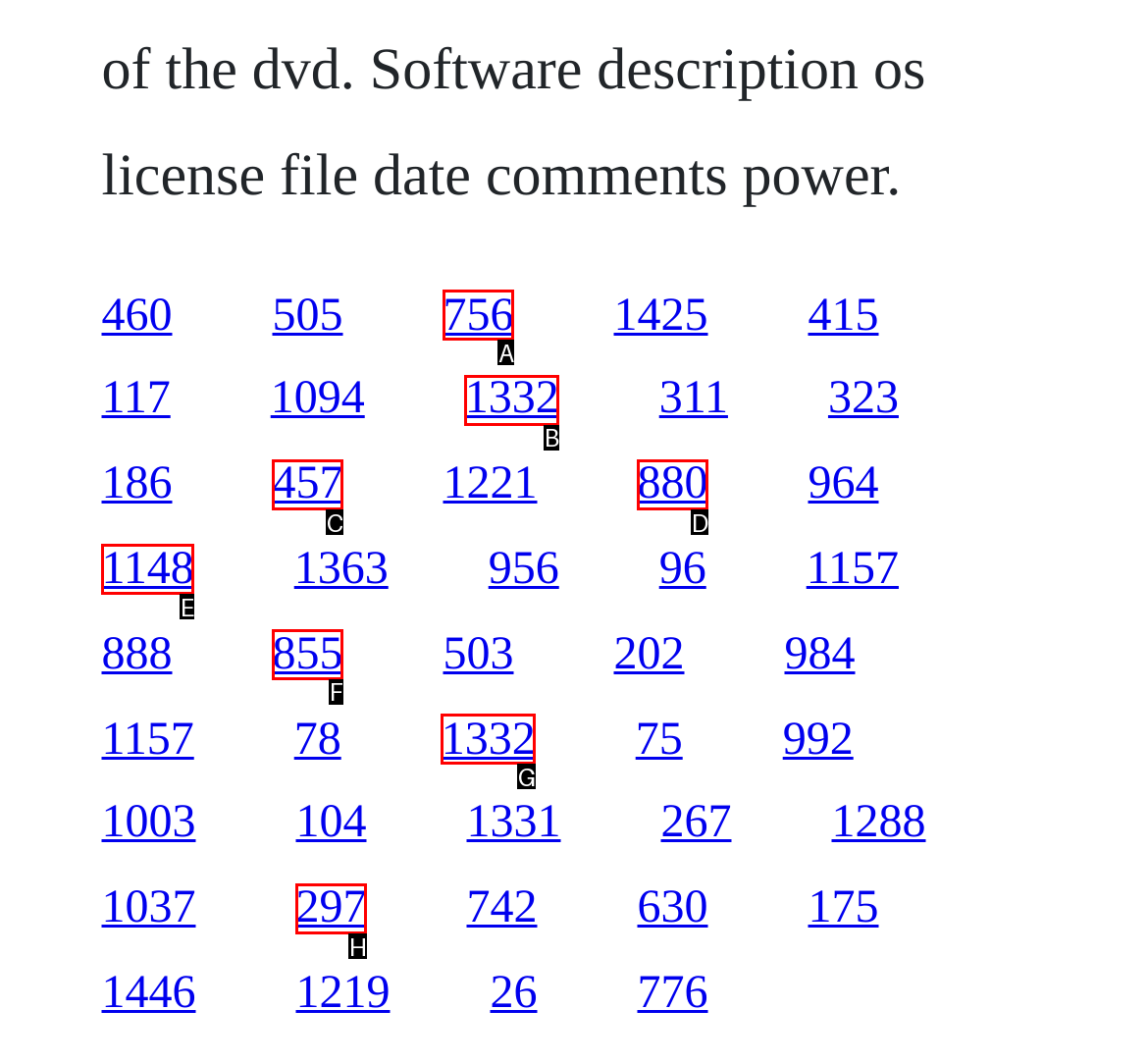Please identify the UI element that matches the description: 756
Respond with the letter of the correct option.

A